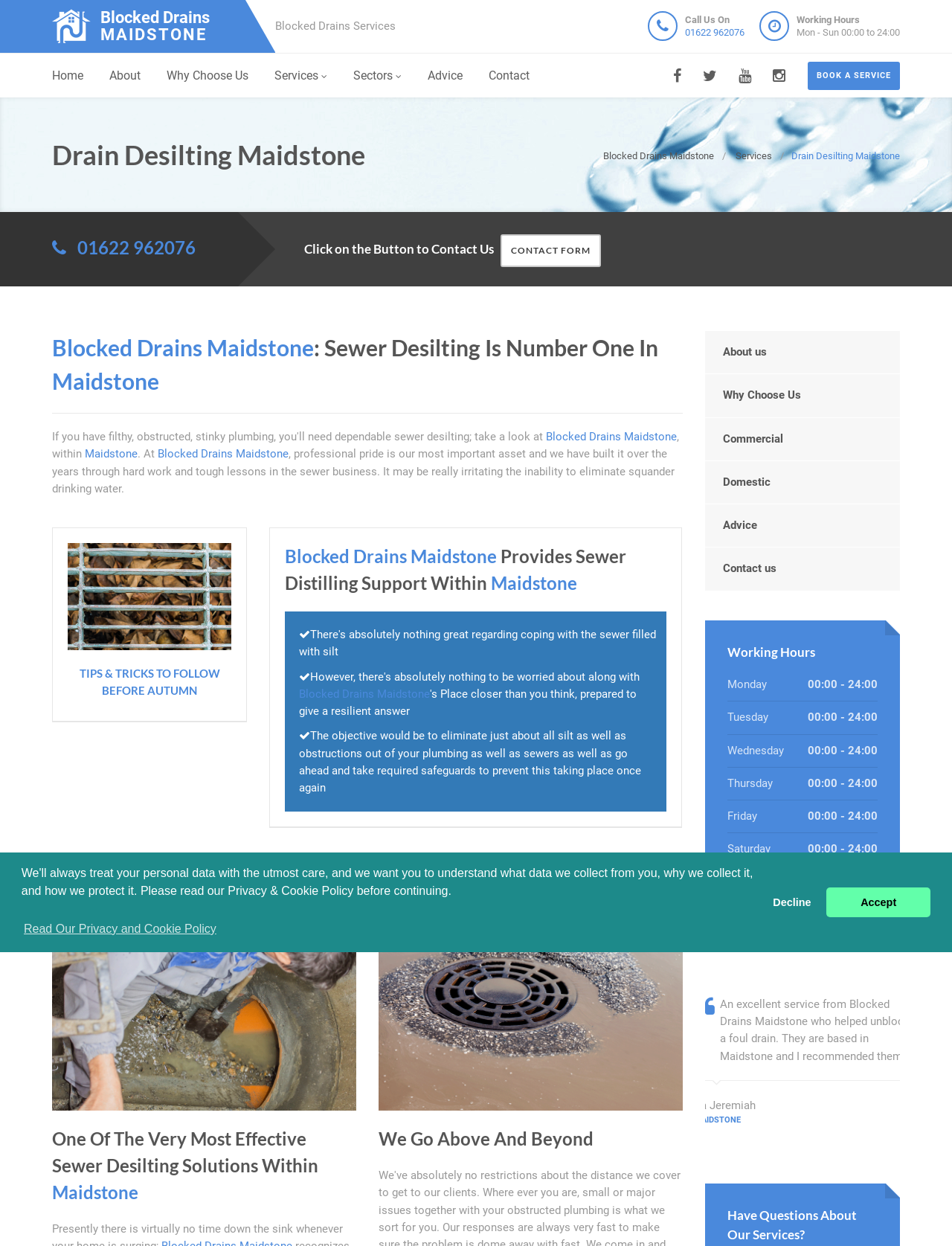Locate the bounding box coordinates of the area you need to click to fulfill this instruction: 'View the CONTACT FORM'. The coordinates must be in the form of four float numbers ranging from 0 to 1: [left, top, right, bottom].

[0.526, 0.188, 0.631, 0.214]